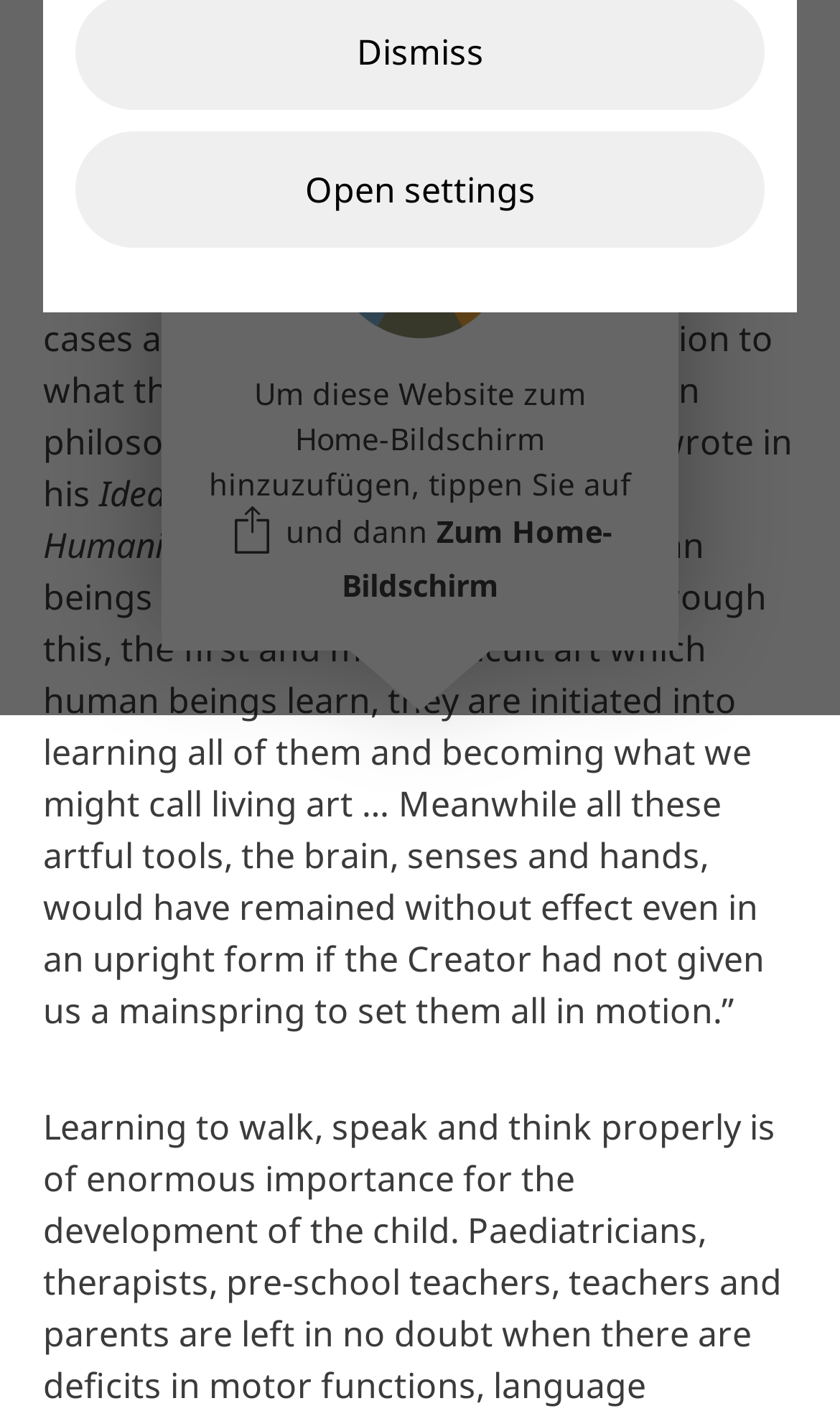Find the bounding box of the UI element described as: "Order of single issue". The bounding box coordinates should be given as four float values between 0 and 1, i.e., [left, top, right, bottom].

[0.115, 0.252, 0.538, 0.285]